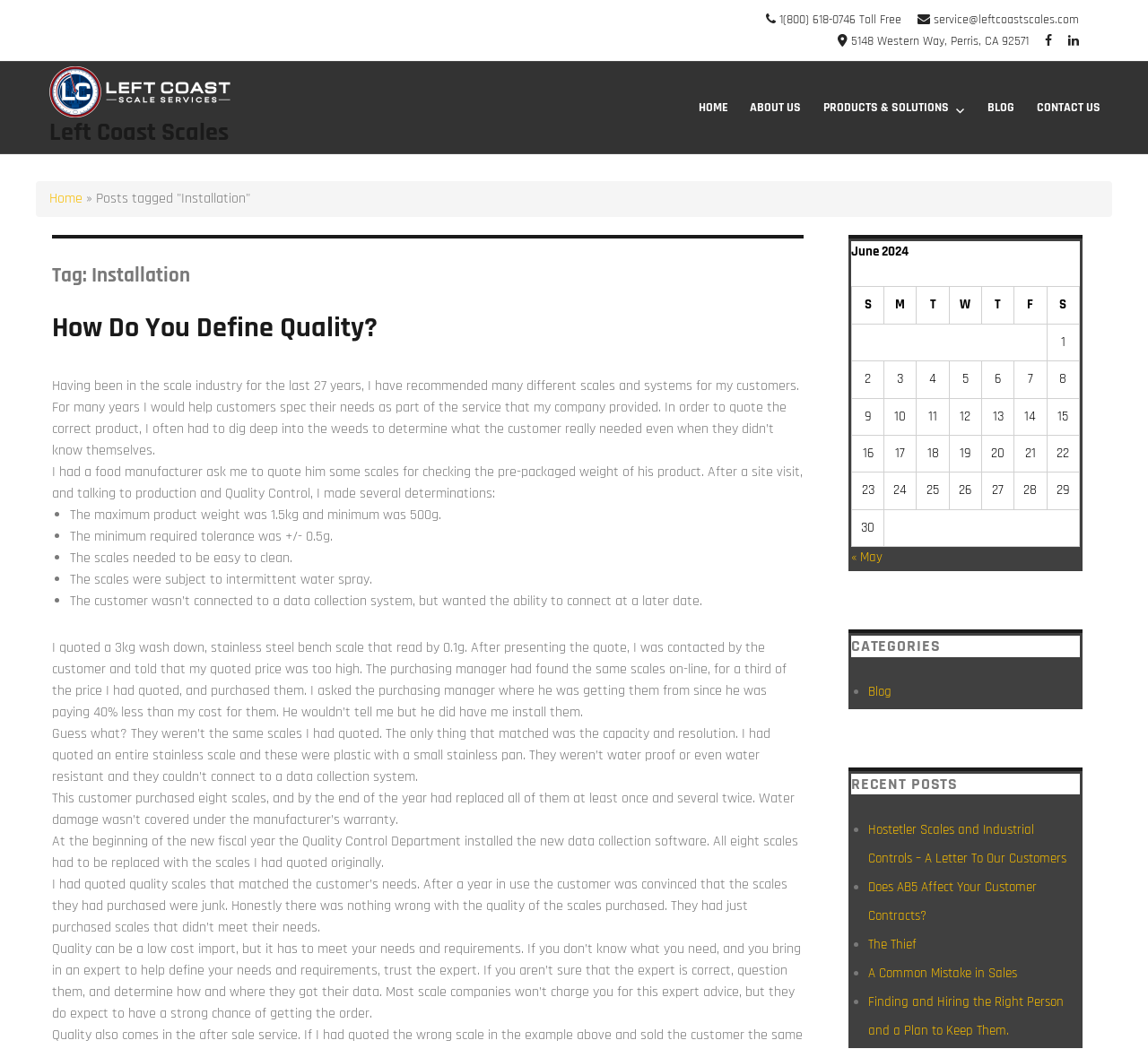How many scales did the customer purchase initially?
Look at the image and answer with only one word or phrase.

8